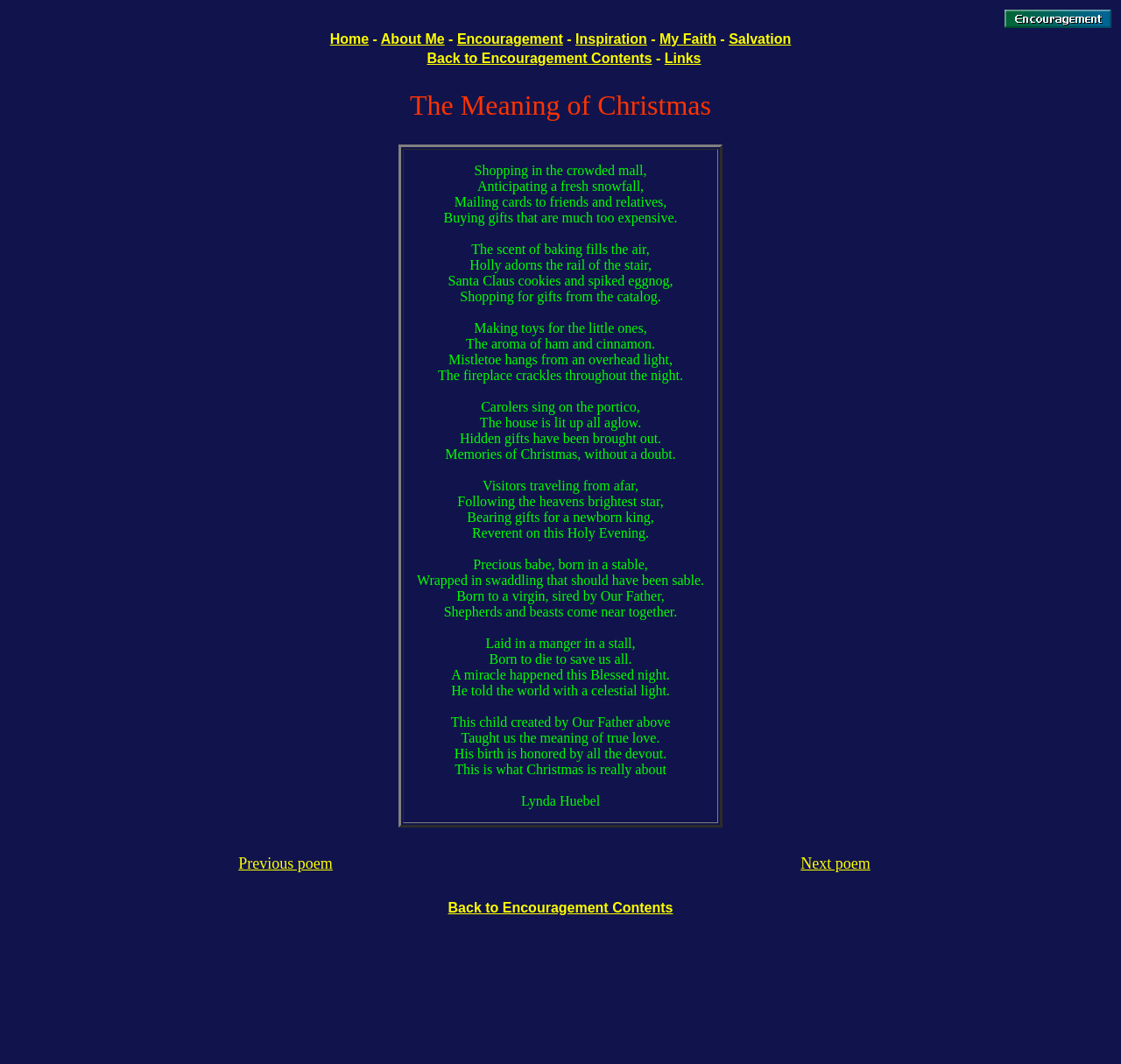Specify the bounding box coordinates of the region I need to click to perform the following instruction: "Click on the 'Back to Encouragement Contents' link". The coordinates must be four float numbers in the range of 0 to 1, i.e., [left, top, right, bottom].

[0.381, 0.048, 0.582, 0.062]